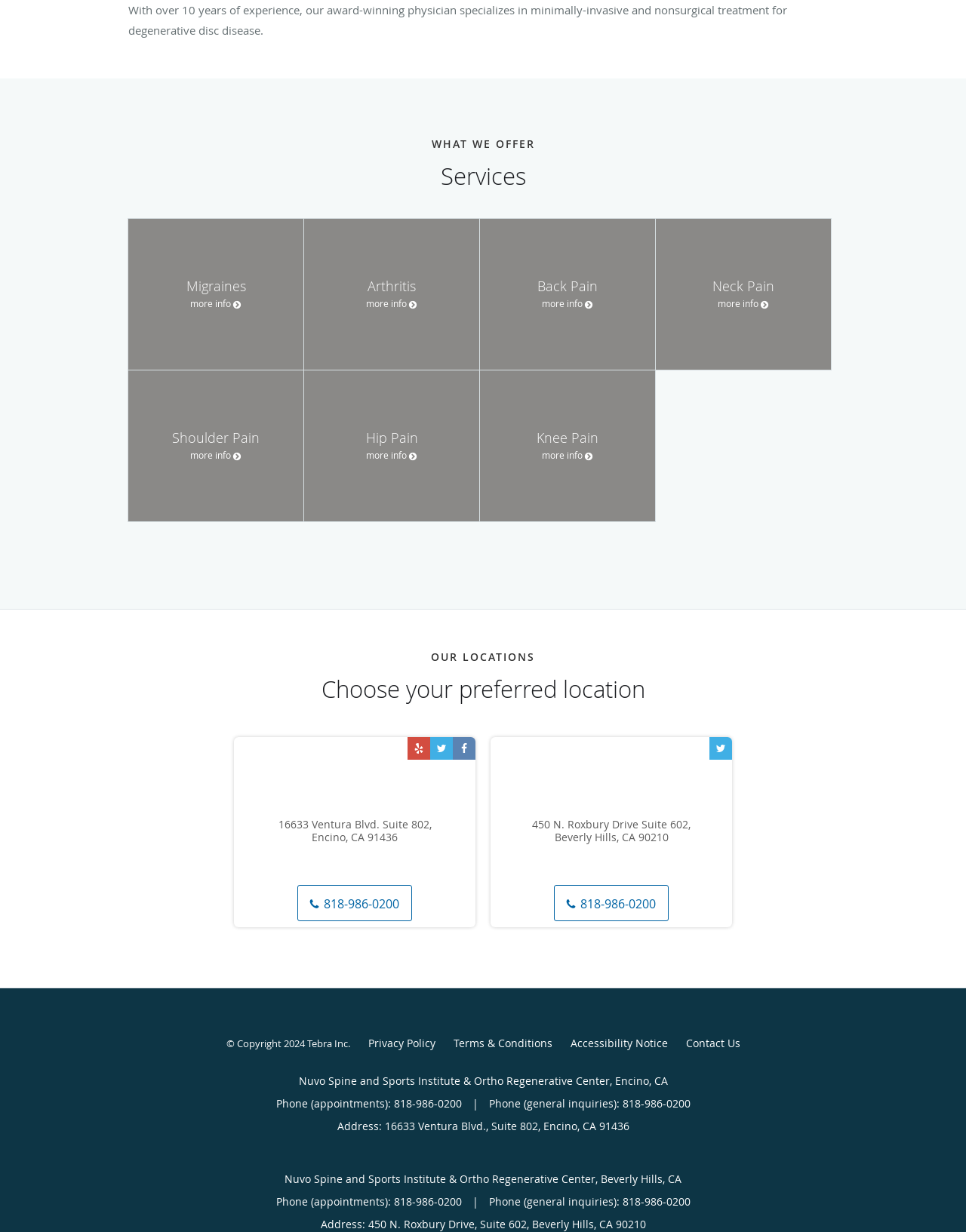Can you identify the bounding box coordinates of the clickable region needed to carry out this instruction: 'Read the Privacy Policy'? The coordinates should be four float numbers within the range of 0 to 1, stated as [left, top, right, bottom].

[0.381, 0.838, 0.45, 0.856]